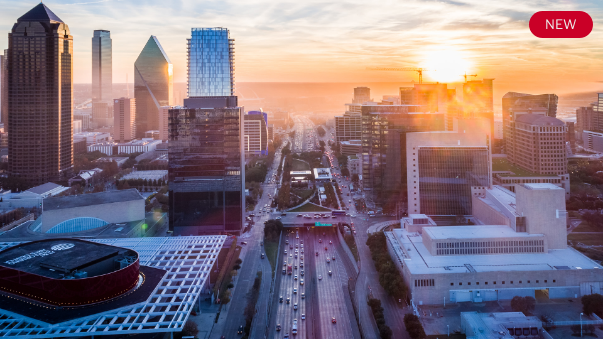Provide a short answer to the following question with just one word or phrase: What is the prominent red badge labeled in the image?

NEW